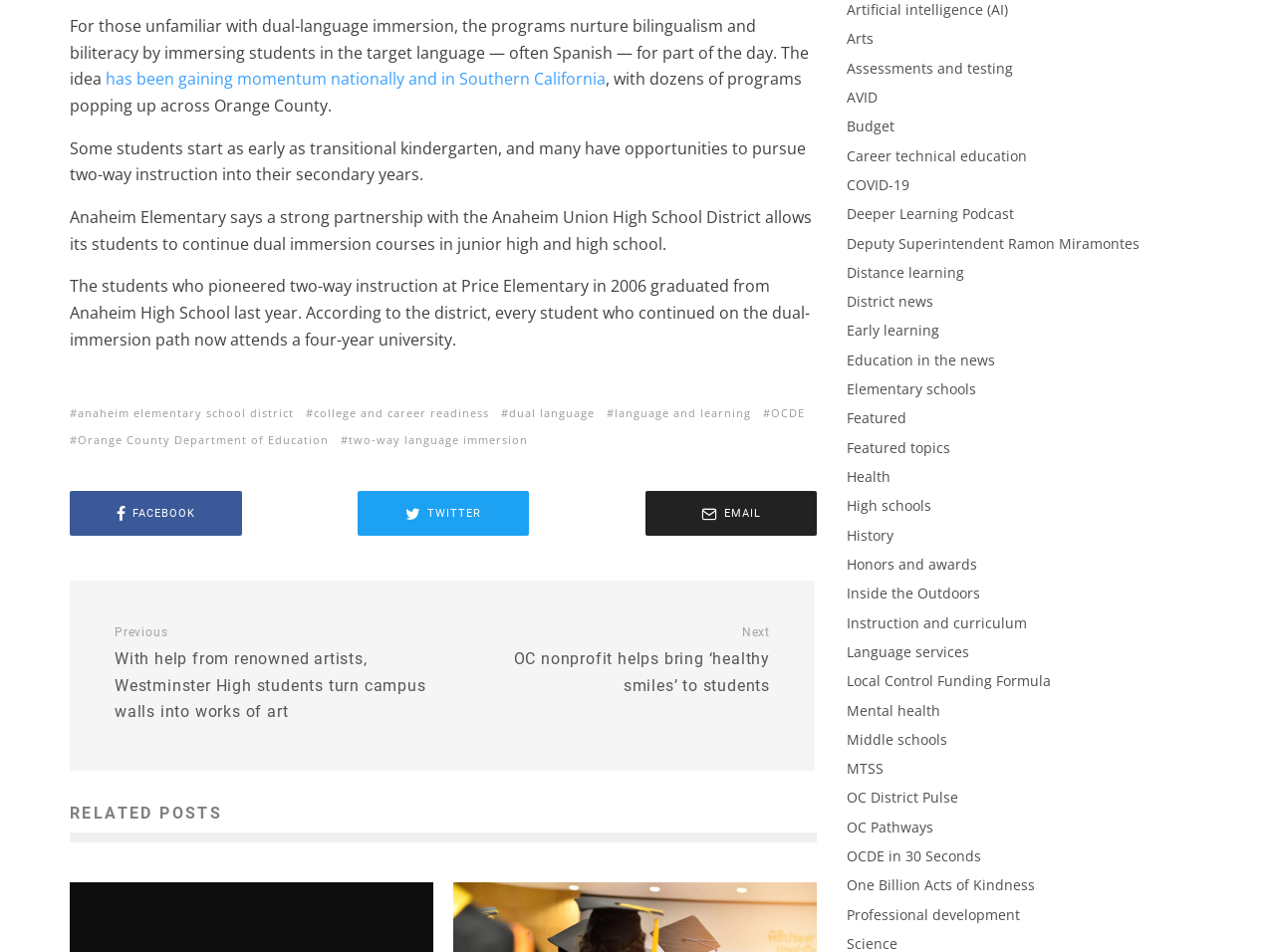Please locate the bounding box coordinates for the element that should be clicked to achieve the following instruction: "View the Privacy Policy". Ensure the coordinates are given as four float numbers between 0 and 1, i.e., [left, top, right, bottom].

None